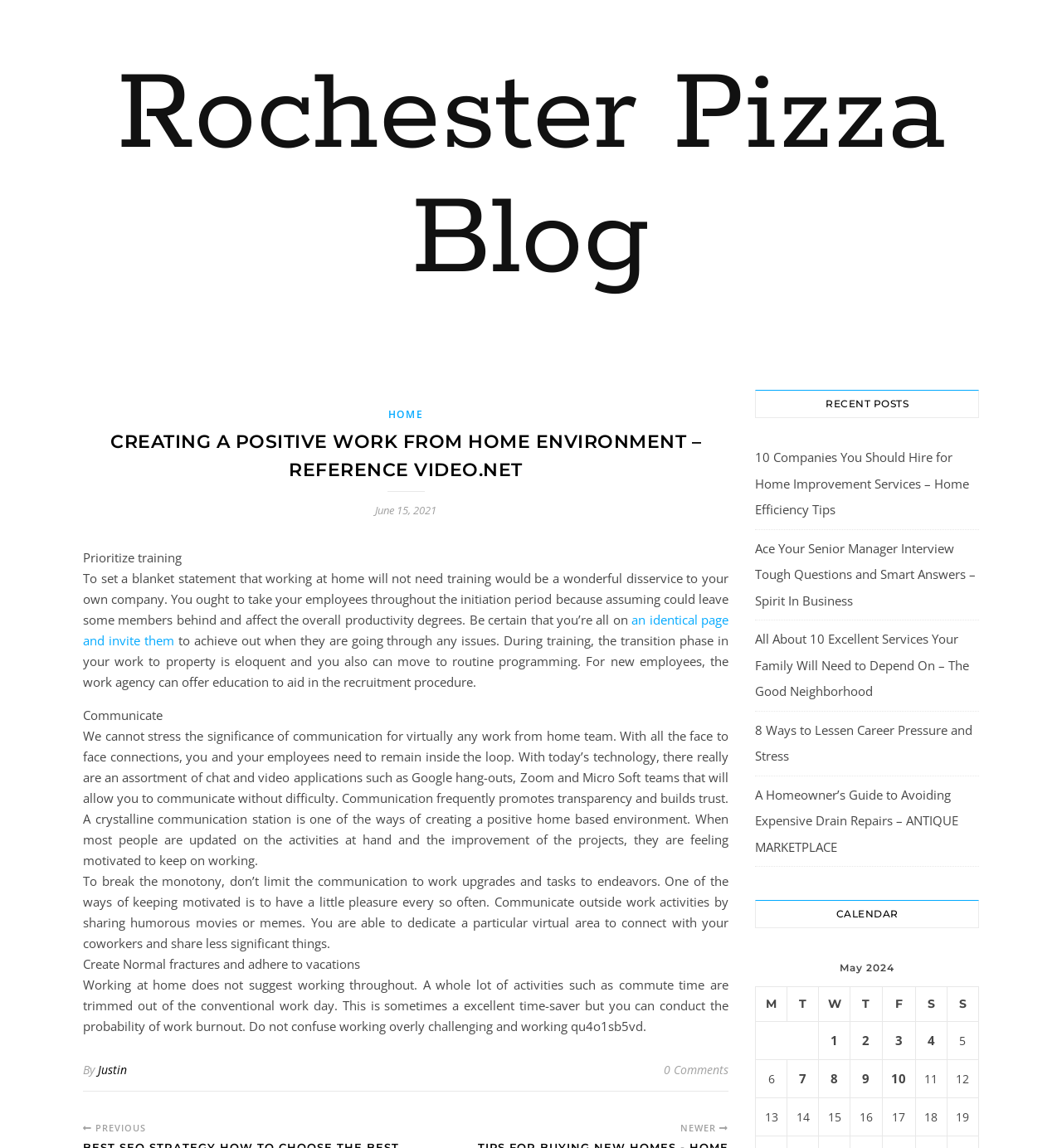What is the title of the article?
Look at the image and answer with only one word or phrase.

CREATING A POSITIVE WORK FROM HOME ENVIRONMENT – REFERENCE VIDEO.NET